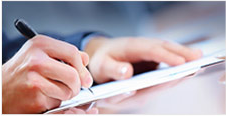Craft a descriptive caption that covers all aspects of the image.

The image depicts a close-up of a person's hand holding a pen and writing on a tablet. The focus on the hand and pen highlights a moment of communication or documentation, suggesting a professional or creative setting. The blurred background emphasizes the act of writing, creating a sense of intimacy and concentration. This image might be relevant in the context of business correspondence, note-taking, or digital documentation processes.